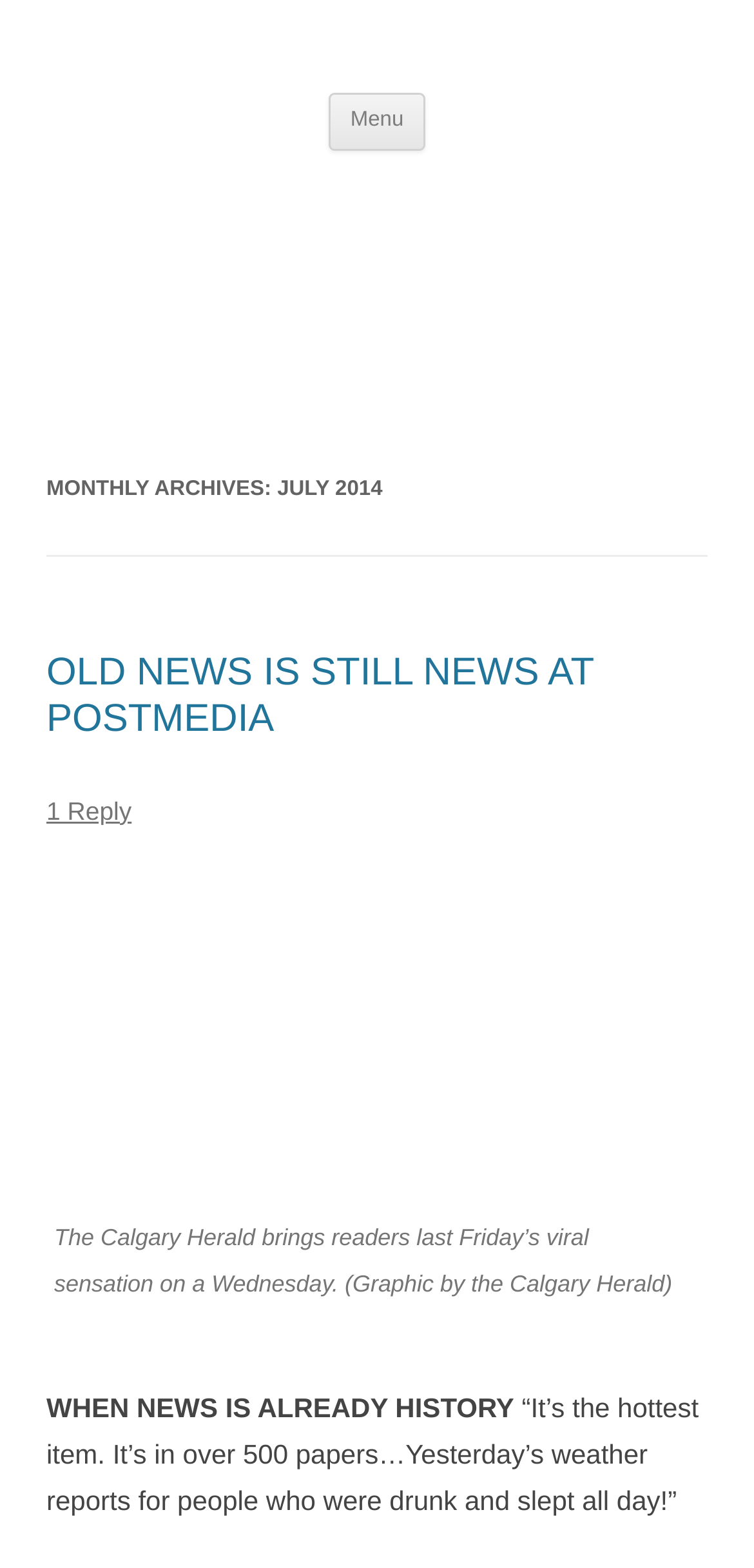What is the topic of the article 'OLD NEWS IS STILL NEWS AT POSTMEDIA'?
Please provide a detailed and thorough answer to the question.

I inferred the topic of the article by looking at the heading element with the text 'OLD NEWS IS STILL NEWS AT POSTMEDIA' and its surrounding context, which suggests that the article is discussing news or journalism.